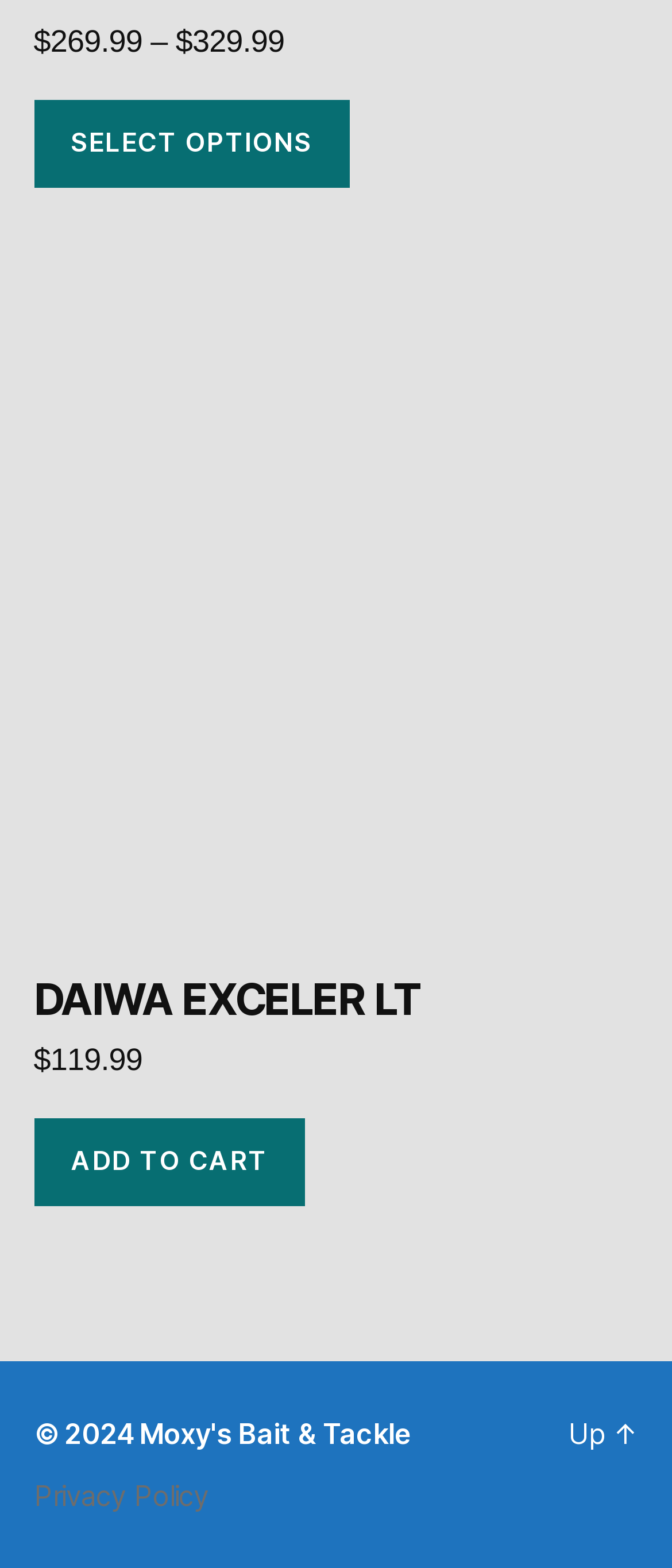Provide the bounding box for the UI element matching this description: "Moxy's Bait & Tackle".

[0.208, 0.904, 0.612, 0.926]